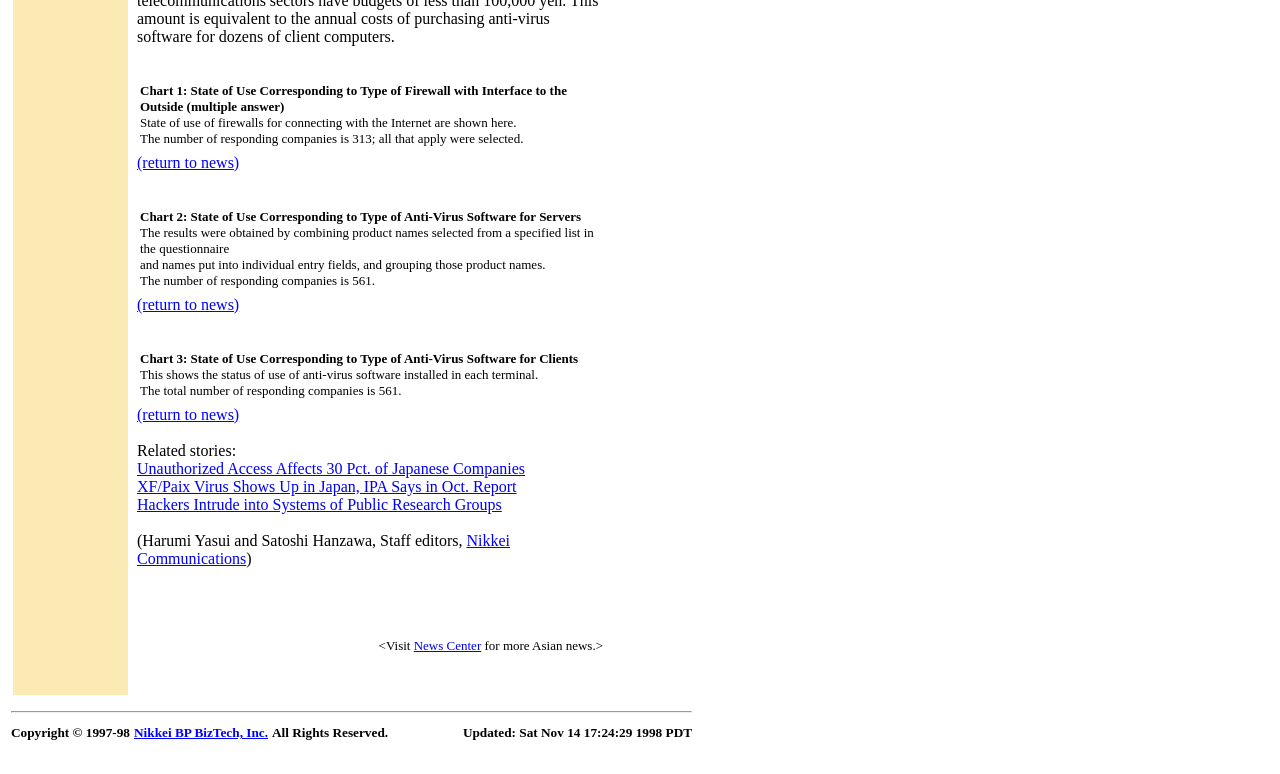Provide a short answer using a single word or phrase for the following question: 
What is the link text of the first related story?

Unauthorized Access Affects 30 Pct. of Japanese Companies